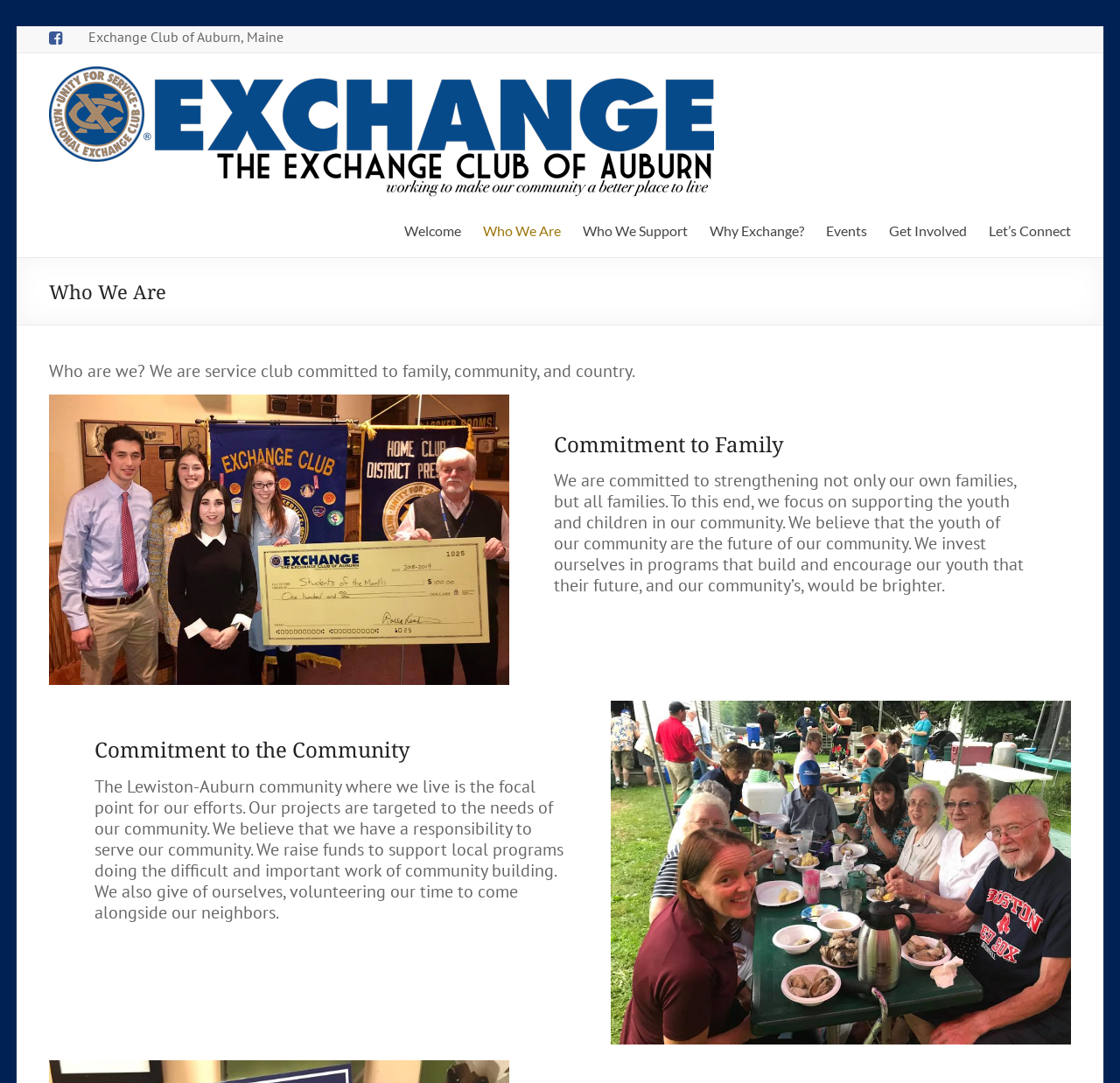Determine the bounding box coordinates for the area that should be clicked to carry out the following instruction: "Read about the 'Commitment to the Community'".

[0.084, 0.68, 0.505, 0.716]